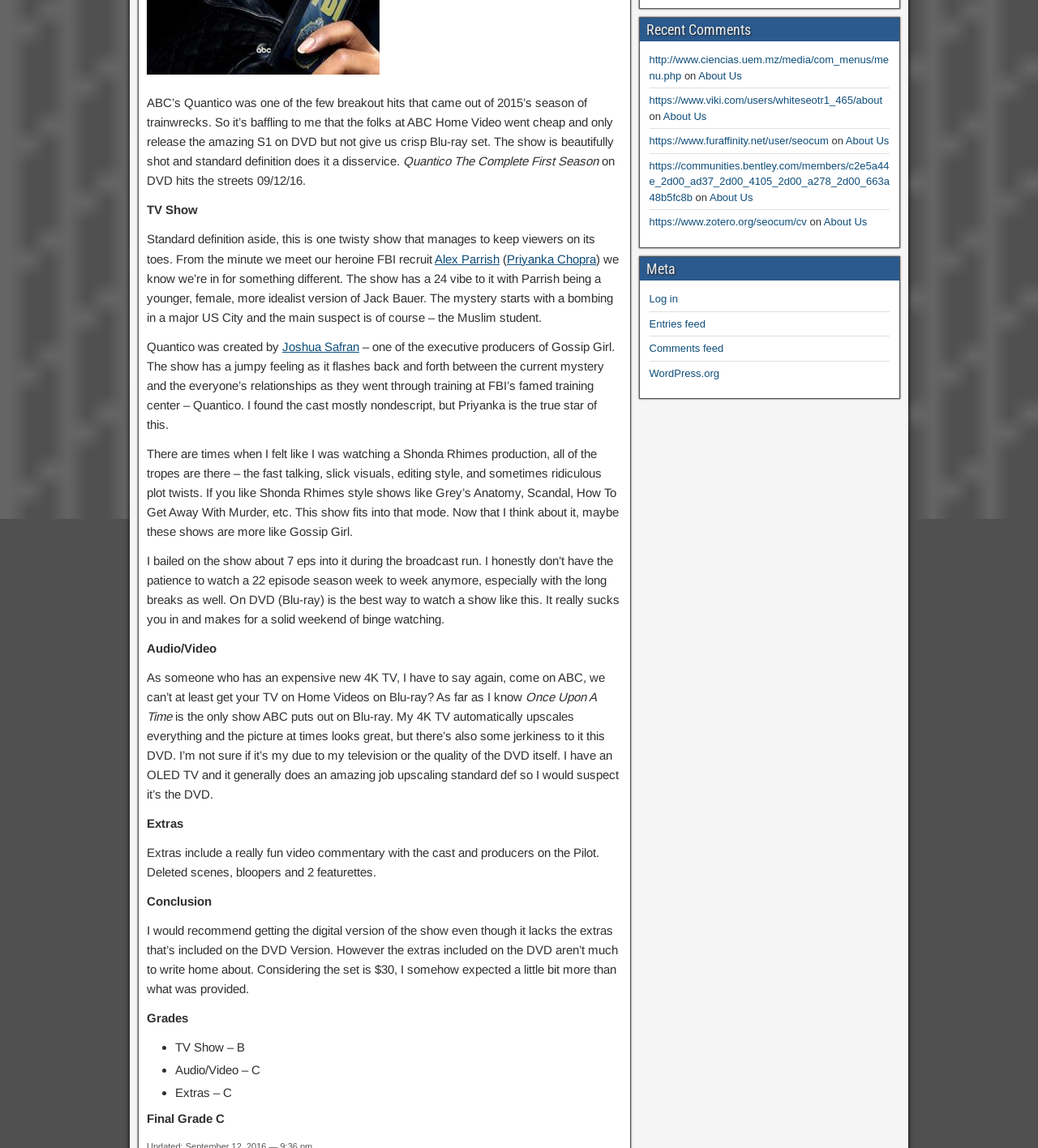Determine the bounding box coordinates of the UI element that matches the following description: "aria-label="Search" title="Search"". The coordinates should be four float numbers between 0 and 1 in the format [left, top, right, bottom].

None